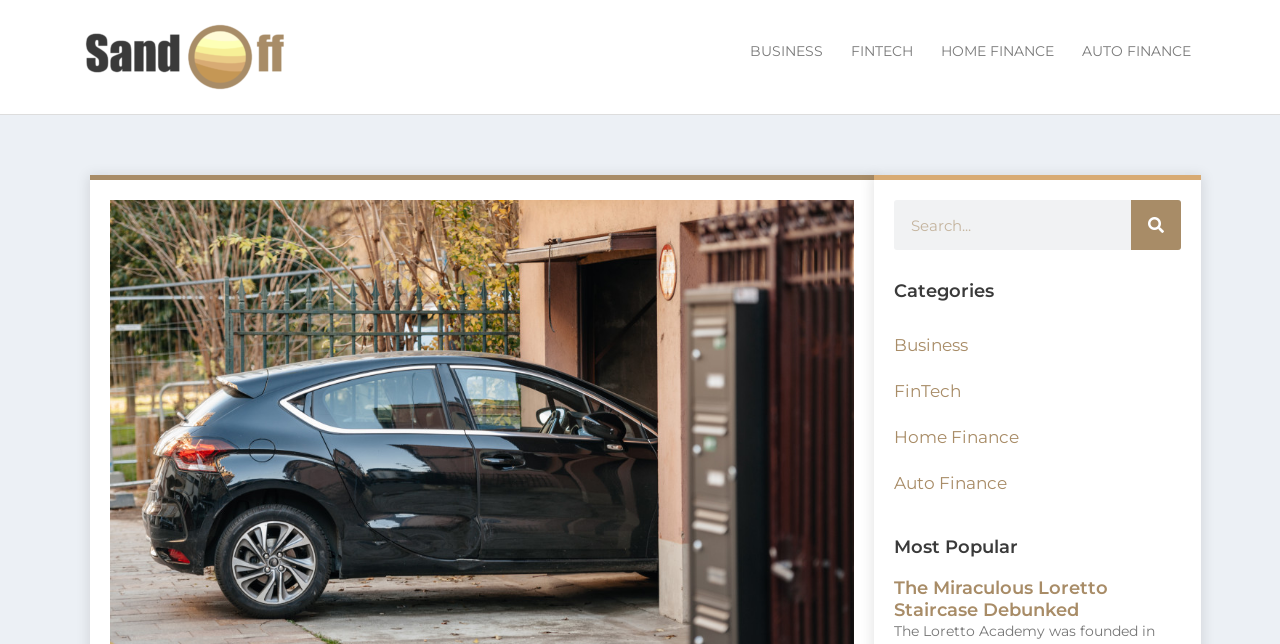Generate the text content of the main headline of the webpage.

Home Security: Making Your Garage Safe from Thieves